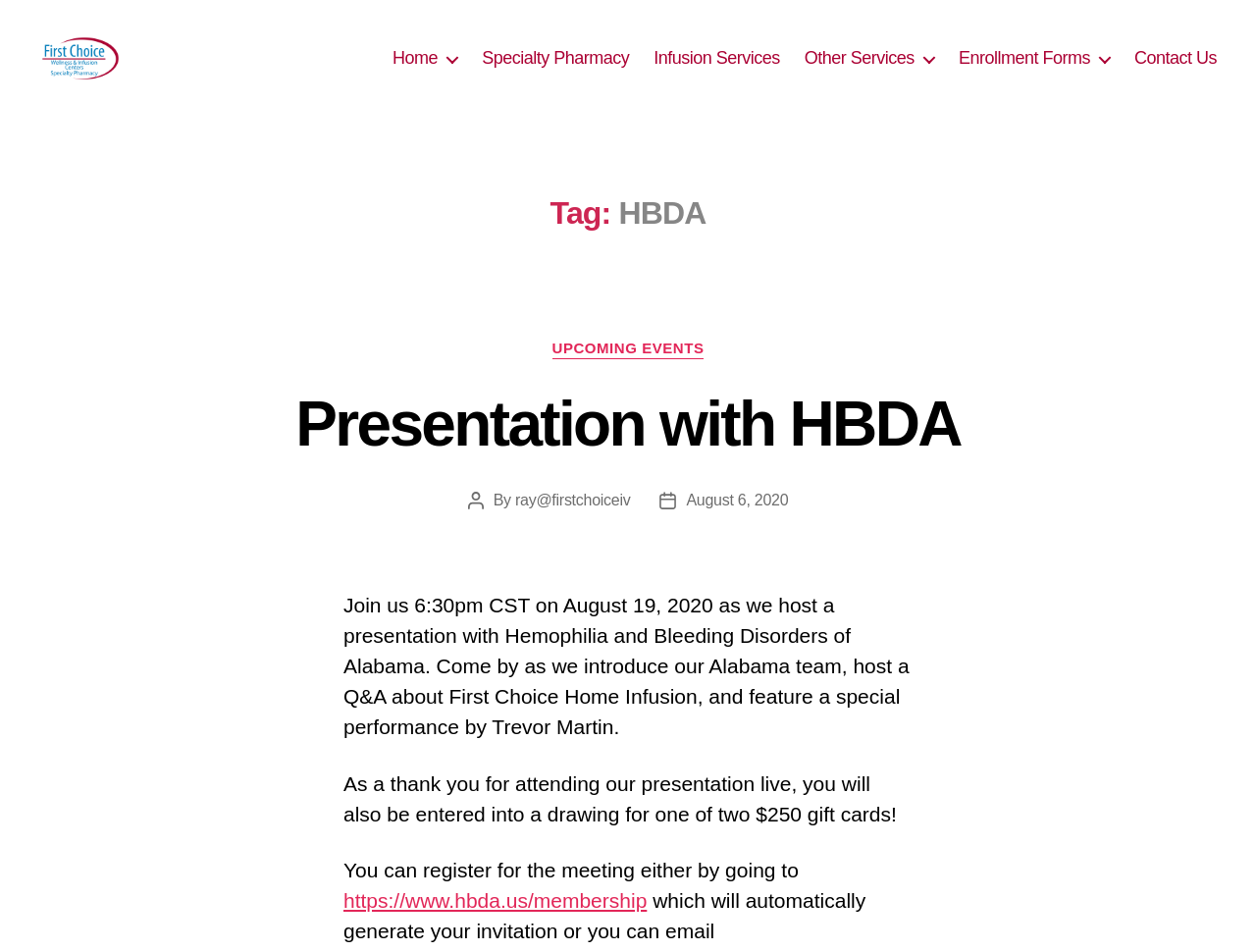Find the bounding box coordinates of the element you need to click on to perform this action: 'contact us'. The coordinates should be represented by four float values between 0 and 1, in the format [left, top, right, bottom].

[0.903, 0.064, 0.969, 0.086]